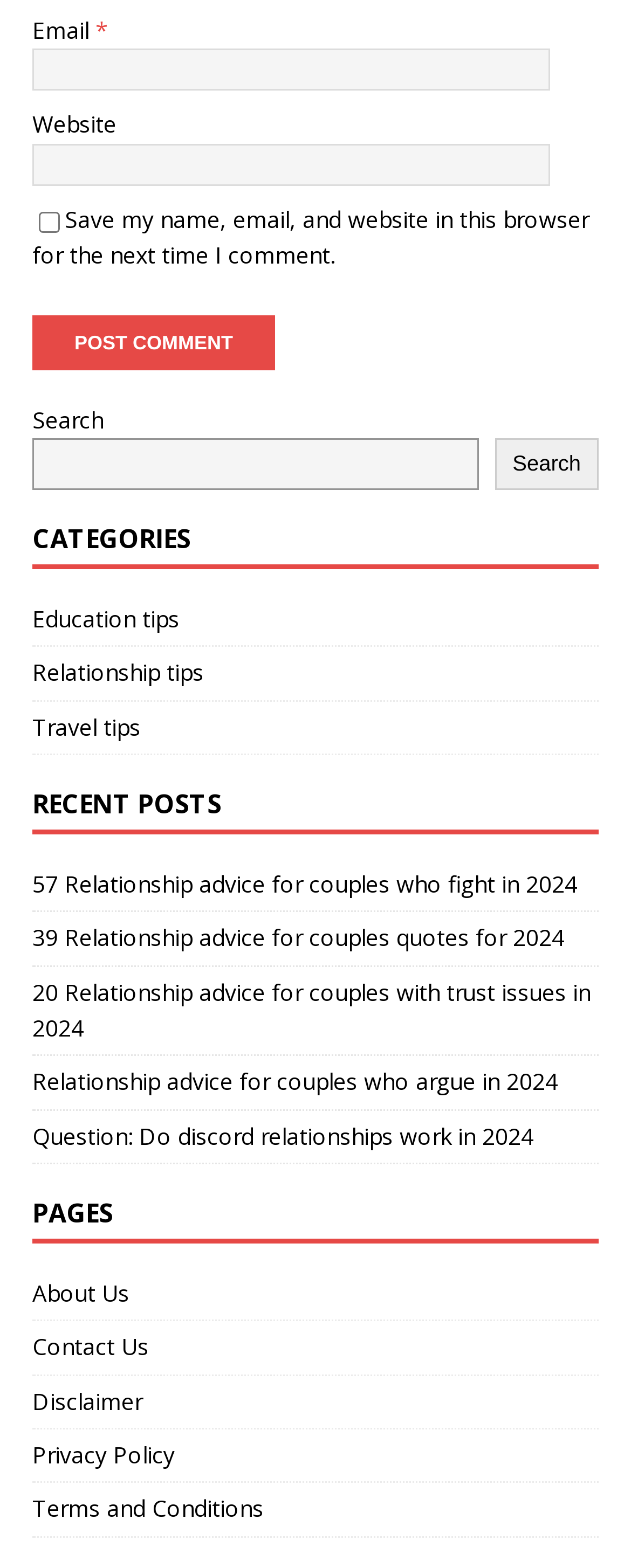What is the function of the button with 'POST COMMENT' text?
Give a detailed and exhaustive answer to the question.

The button with the 'POST COMMENT' text is likely used to submit a comment to the website, as it is located below the email and website input fields.